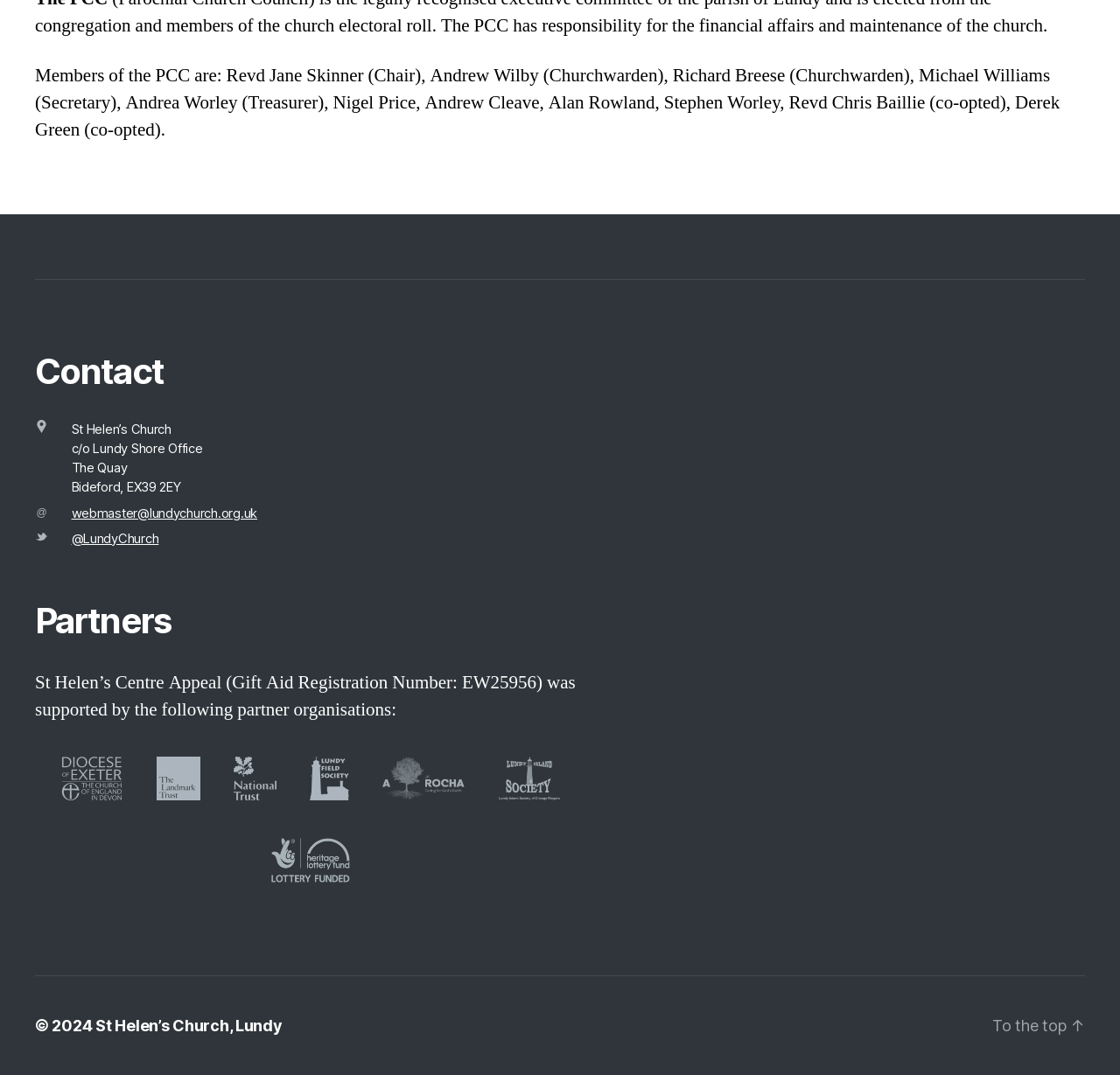Provide the bounding box coordinates of the HTML element this sentence describes: "@LundyChurch". The bounding box coordinates consist of four float numbers between 0 and 1, i.e., [left, top, right, bottom].

[0.064, 0.494, 0.142, 0.508]